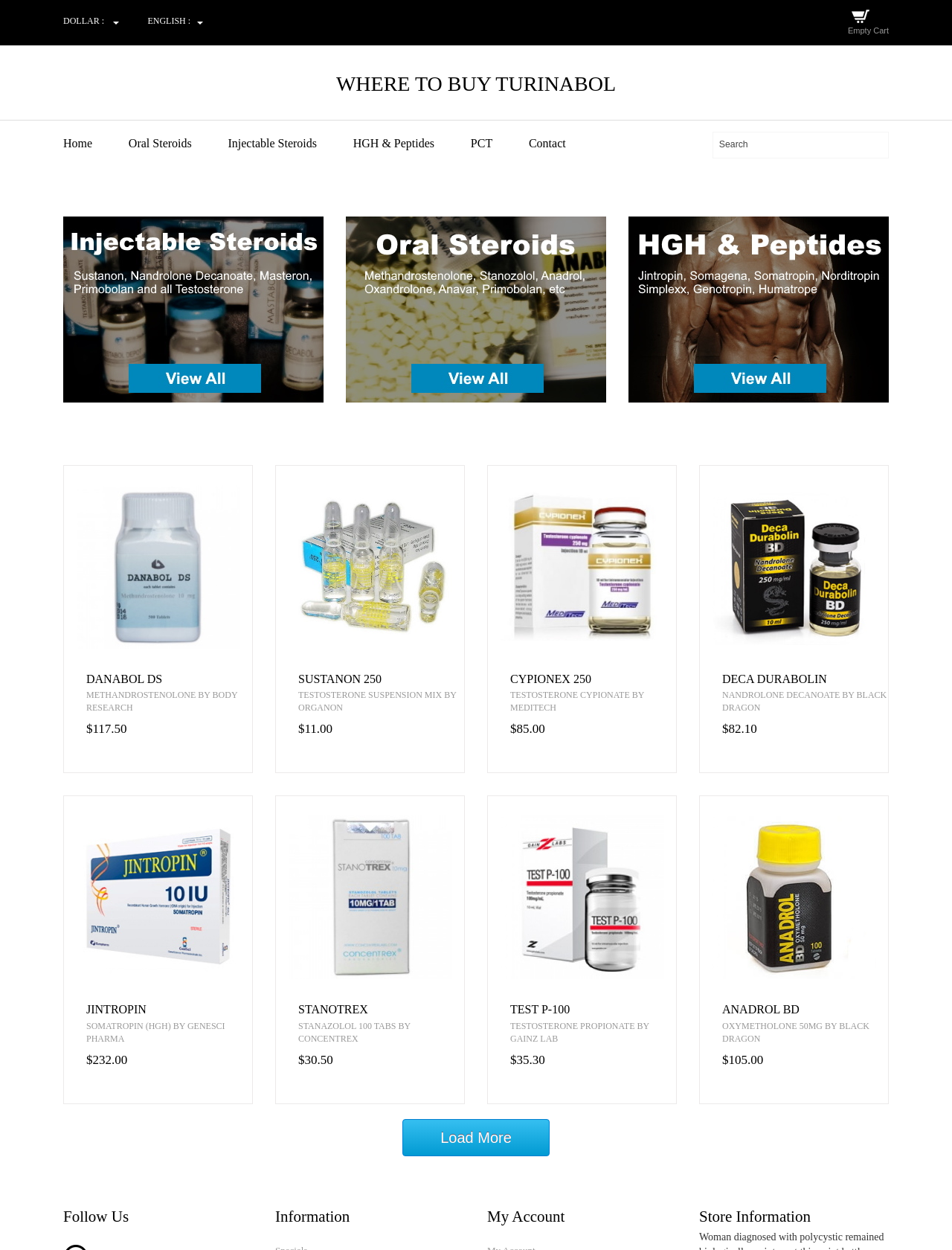Provide a brief response in the form of a single word or phrase:
What is the language selected by default?

ENGLISH